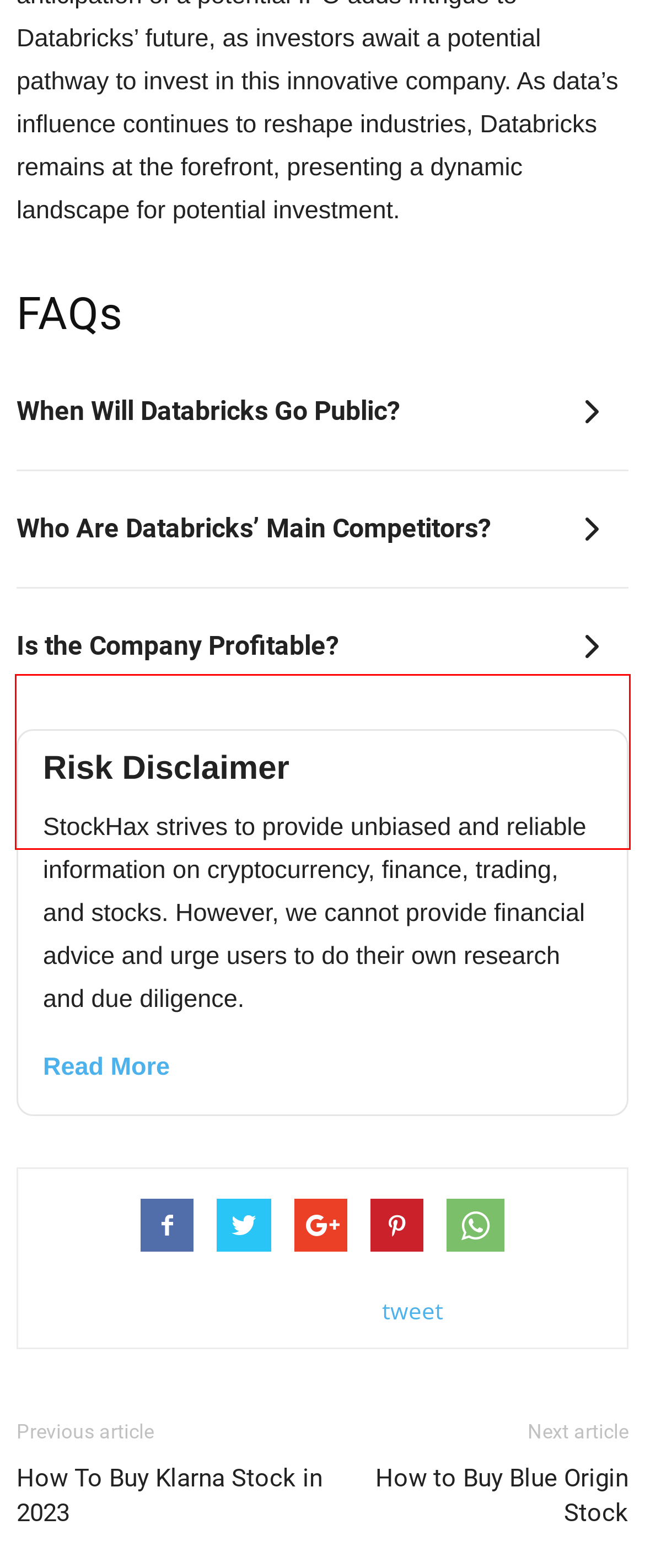You are given a screenshot with a red rectangle. Identify and extract the text within this red bounding box using OCR.

It is possible that Databricks could go public in 2024. However, it is also possible that the company could wait longer to go public, until the market conditions are more favorable.